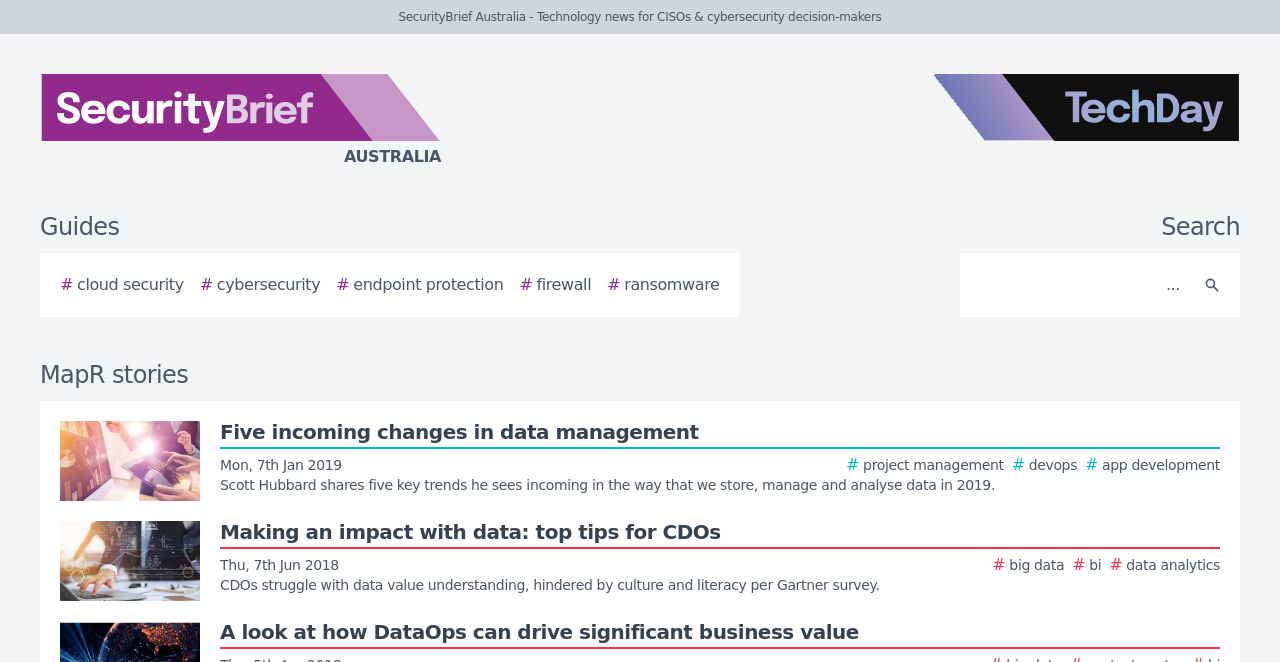How many logos are displayed at the top of the page?
Answer the question with as much detail as possible.

There are two logo images at the top of the page, one for SecurityBrief Australia and one for TechDay.